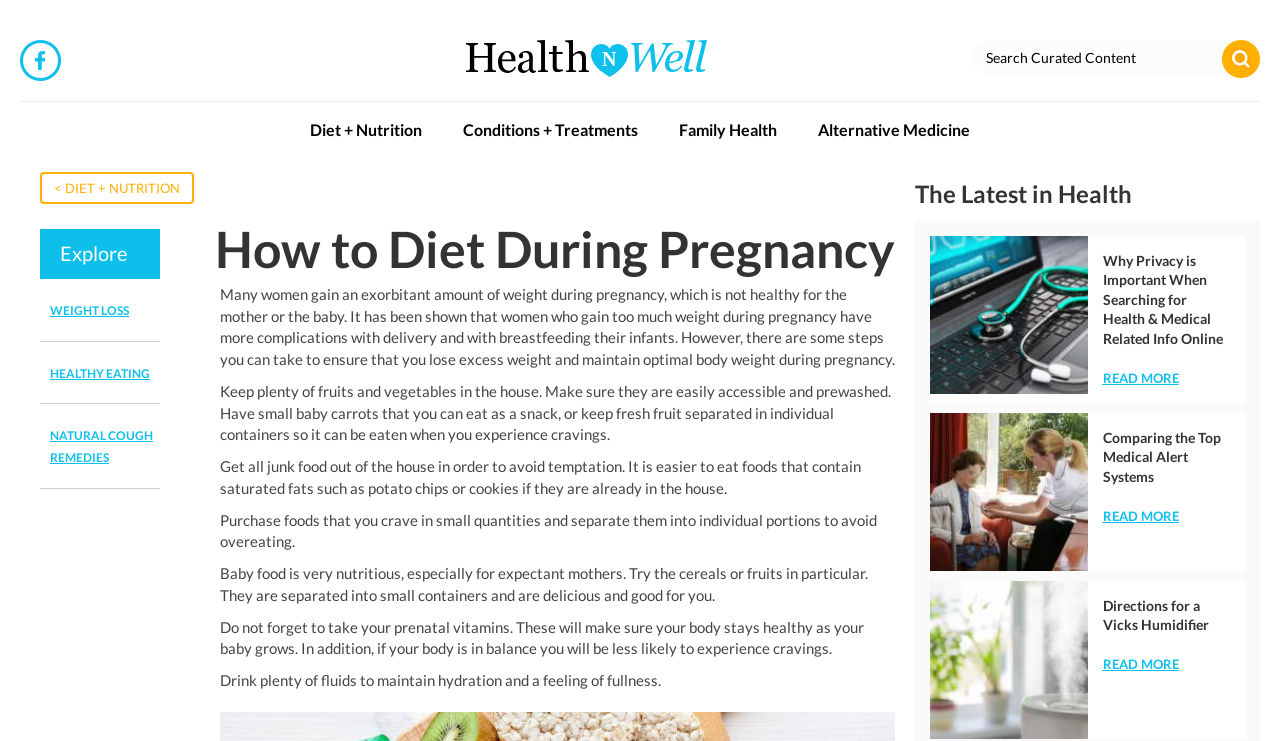Convey a detailed summary of the webpage, mentioning all key elements.

The webpage is about dieting during pregnancy, with a focus on healthy eating and weight management. At the top left, there is a link to the website's homepage, followed by the website's logo, which is an image of "health-n-well.svg". To the right of the logo, there is a search bar with a button to search curated content.

Below the search bar, there is a navigation menu with links to different categories, including "Diet + Nutrition", "Conditions + Treatments", "Family Health", and "Alternative Medicine". 

The main content of the webpage is divided into two sections. The first section has a heading "How to Diet During Pregnancy" and provides a brief introduction to the importance of healthy eating during pregnancy. This is followed by five paragraphs of text that offer tips and advice on how to maintain a healthy diet during pregnancy, including keeping fruits and vegetables at home, avoiding junk food, and taking prenatal vitamins.

The second section has a heading "The Latest in Health" and features three articles with links to read more. The articles are about health data privacy, medical alert systems, and using a Vicks humidifier. Each article has a heading, a brief summary, and a "READ MORE" link.

Throughout the webpage, there are several links to other articles and categories, as well as a few images, including the website's logo and images associated with the articles in the "Latest in Health" section.